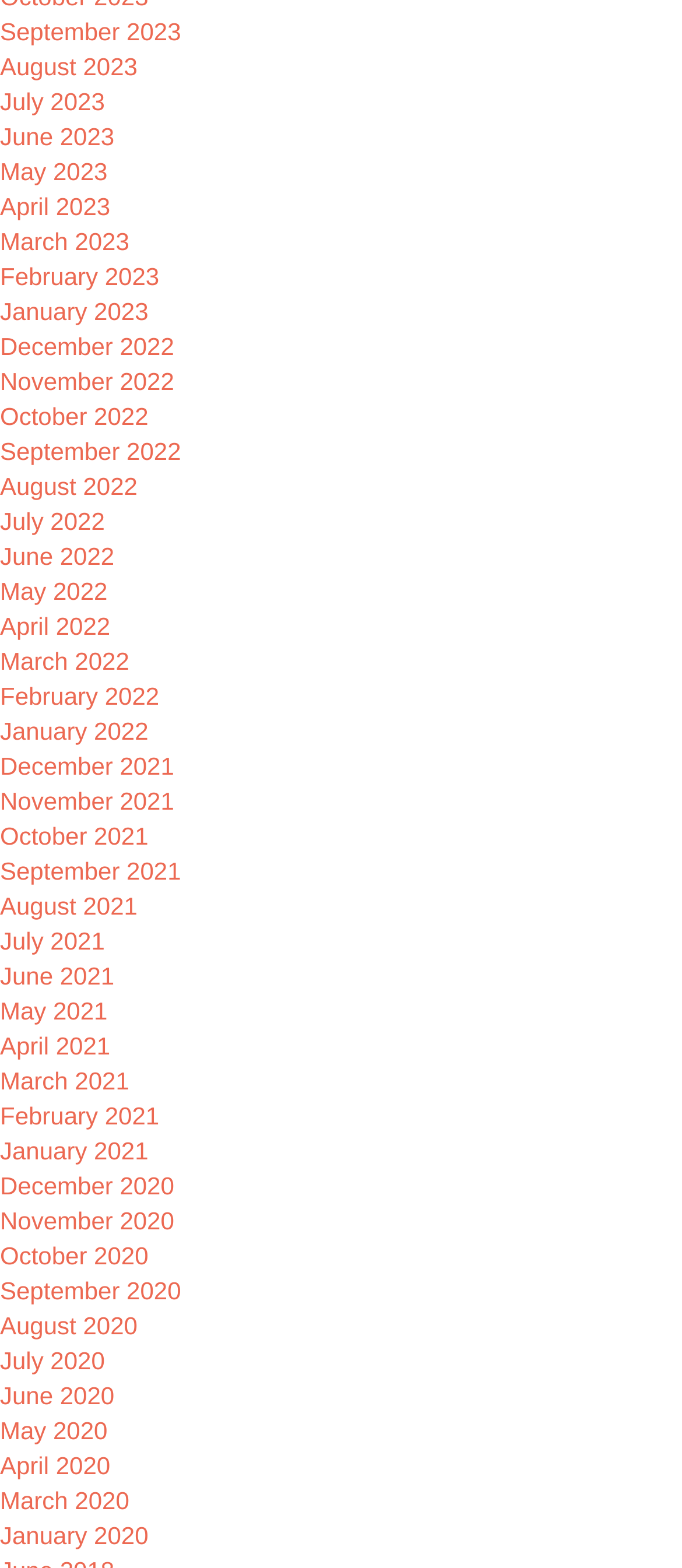Determine the bounding box coordinates of the clickable element necessary to fulfill the instruction: "View September 2023". Provide the coordinates as four float numbers within the 0 to 1 range, i.e., [left, top, right, bottom].

[0.0, 0.011, 0.265, 0.029]